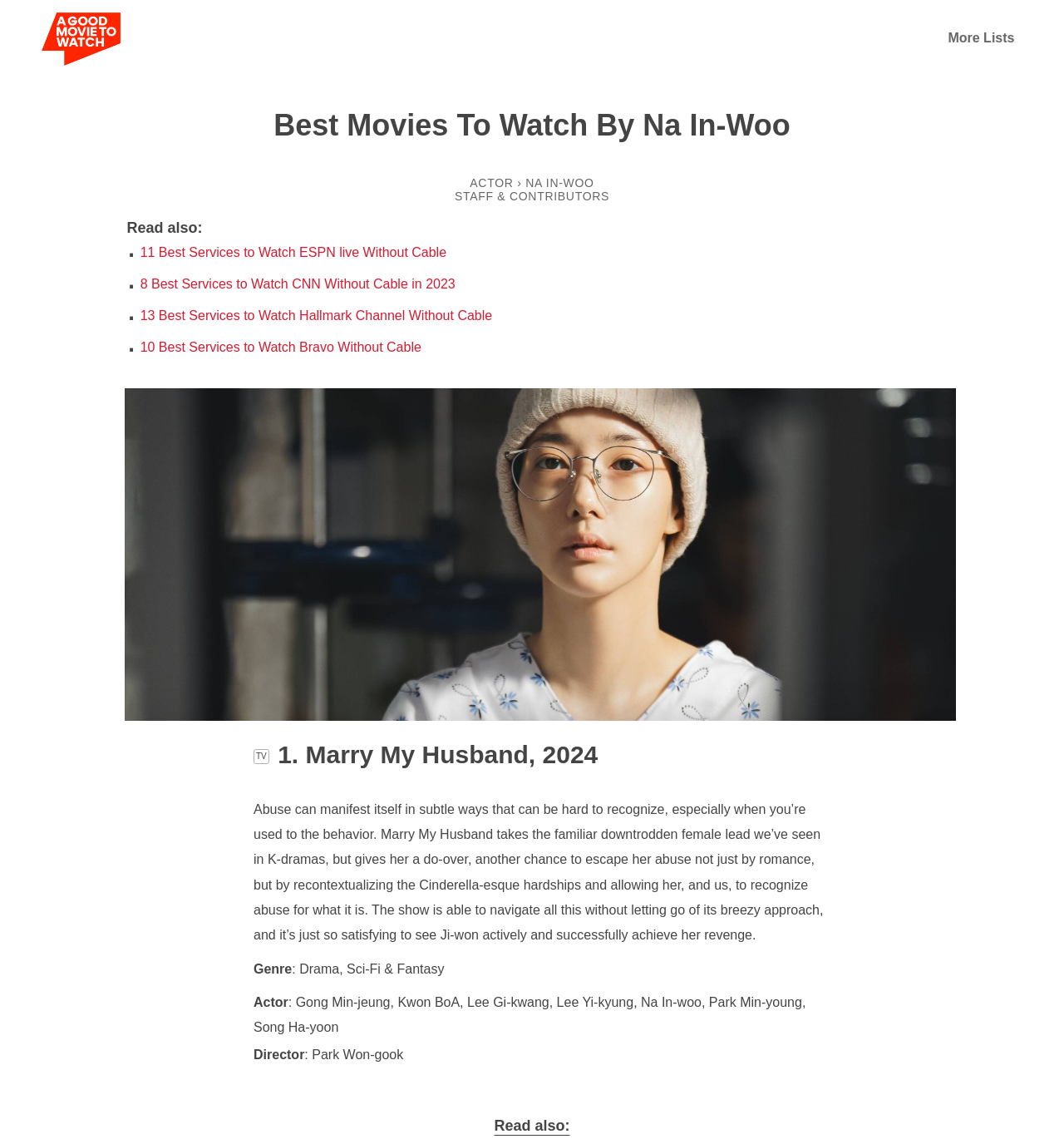Create a detailed description of the webpage's content and layout.

The webpage is about a list of recommended movies to watch, specifically curated by Na In-woo. At the top, there is a logo of "agoodmovietowatch" accompanied by a link to the website. Below the logo, there is a header section that displays the title "Best Movies To Watch By Na In-Woo" along with links to the actor's name and a category label "ACTOR".

On the left side of the page, there is a section that recommends other articles to read, including links to "11 Best Services to Watch ESPN live Without Cable", "8 Best Services to Watch CNN Without Cable in 2023", and more.

The main content of the page is an article that lists a TV show, "Marry My Husband, 2024", with a brief description of the show. The description is quite detailed, discussing the themes of abuse and romance in the show. There is also an image related to the show, likely a screenshot or poster. Above the description, there is a link to the show's title, and below it, there is another "Read also:" section with a link to more articles.

Overall, the webpage is focused on providing a list of recommended movies or TV shows, along with brief descriptions and related images. The layout is clean, with clear headings and concise text, making it easy to navigate and find the desired information.